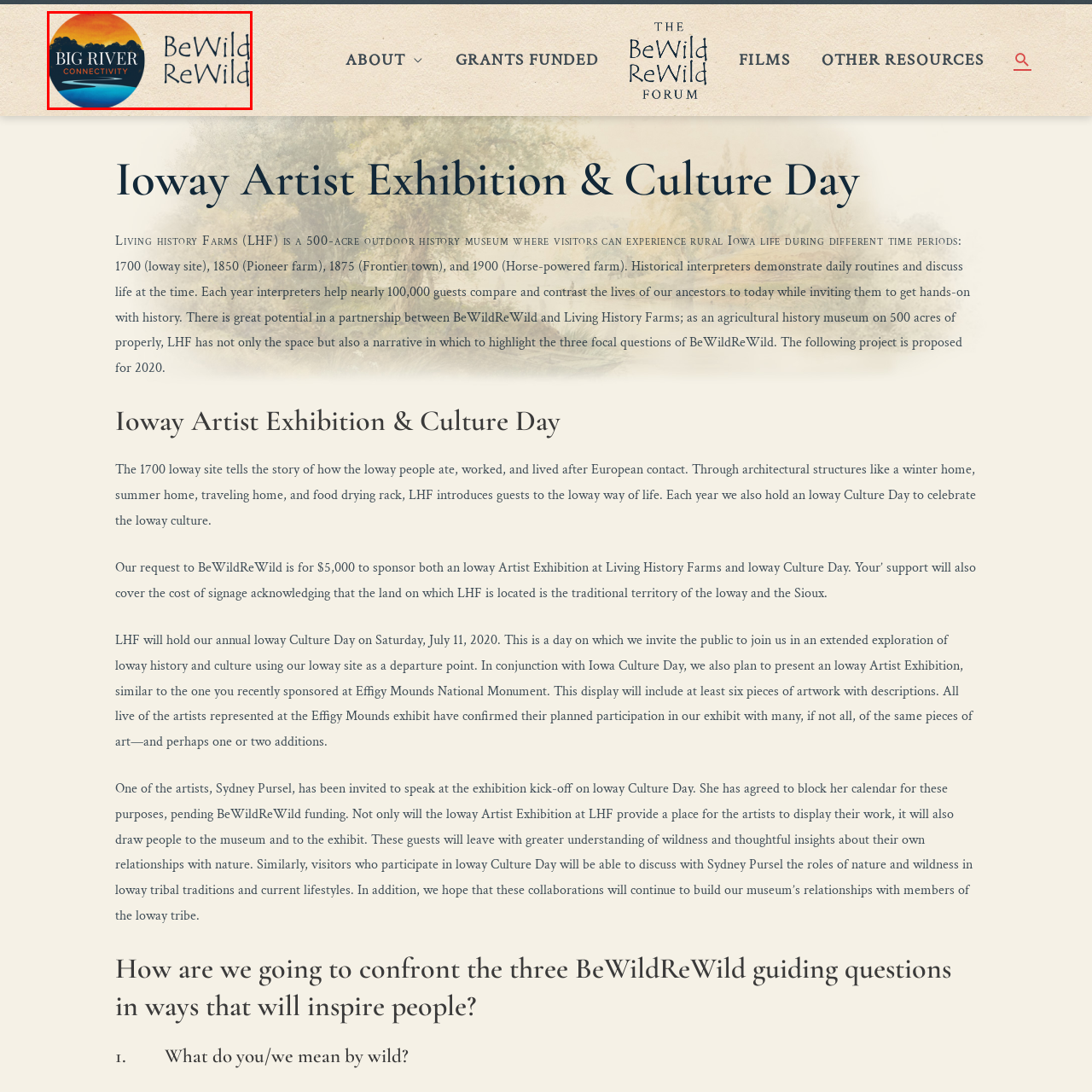Take a close look at the image outlined by the red bounding box and give a detailed response to the subsequent question, with information derived from the image: What is the significance of the sunset backdrop?

The vibrant sunset backdrop in the image transitions from warm oranges to deep blues, symbolizing the connection between land and river ecosystems, which is a central theme of the initiative.